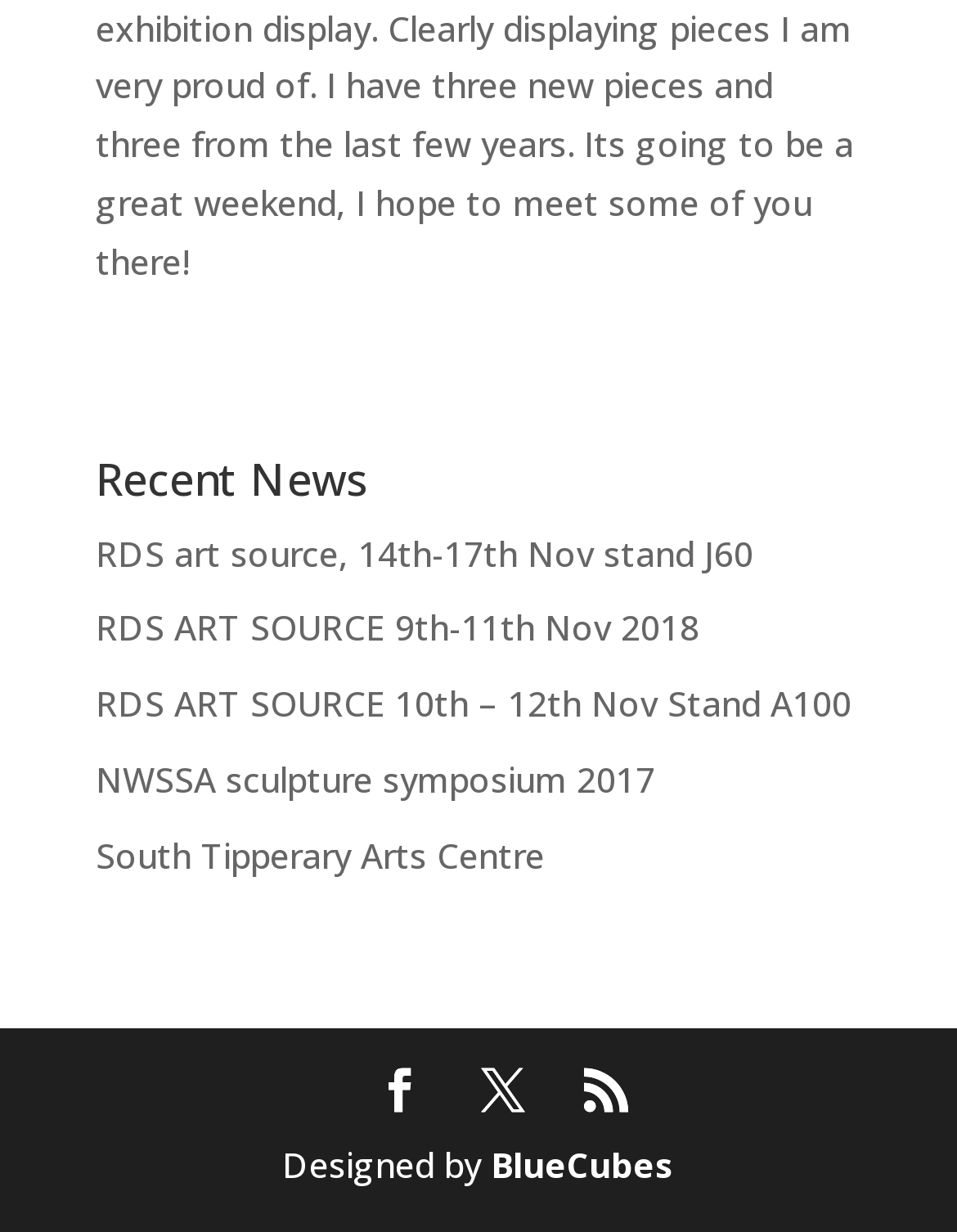Pinpoint the bounding box coordinates of the clickable element needed to complete the instruction: "visit RDS art source". The coordinates should be provided as four float numbers between 0 and 1: [left, top, right, bottom].

[0.1, 0.429, 0.787, 0.467]